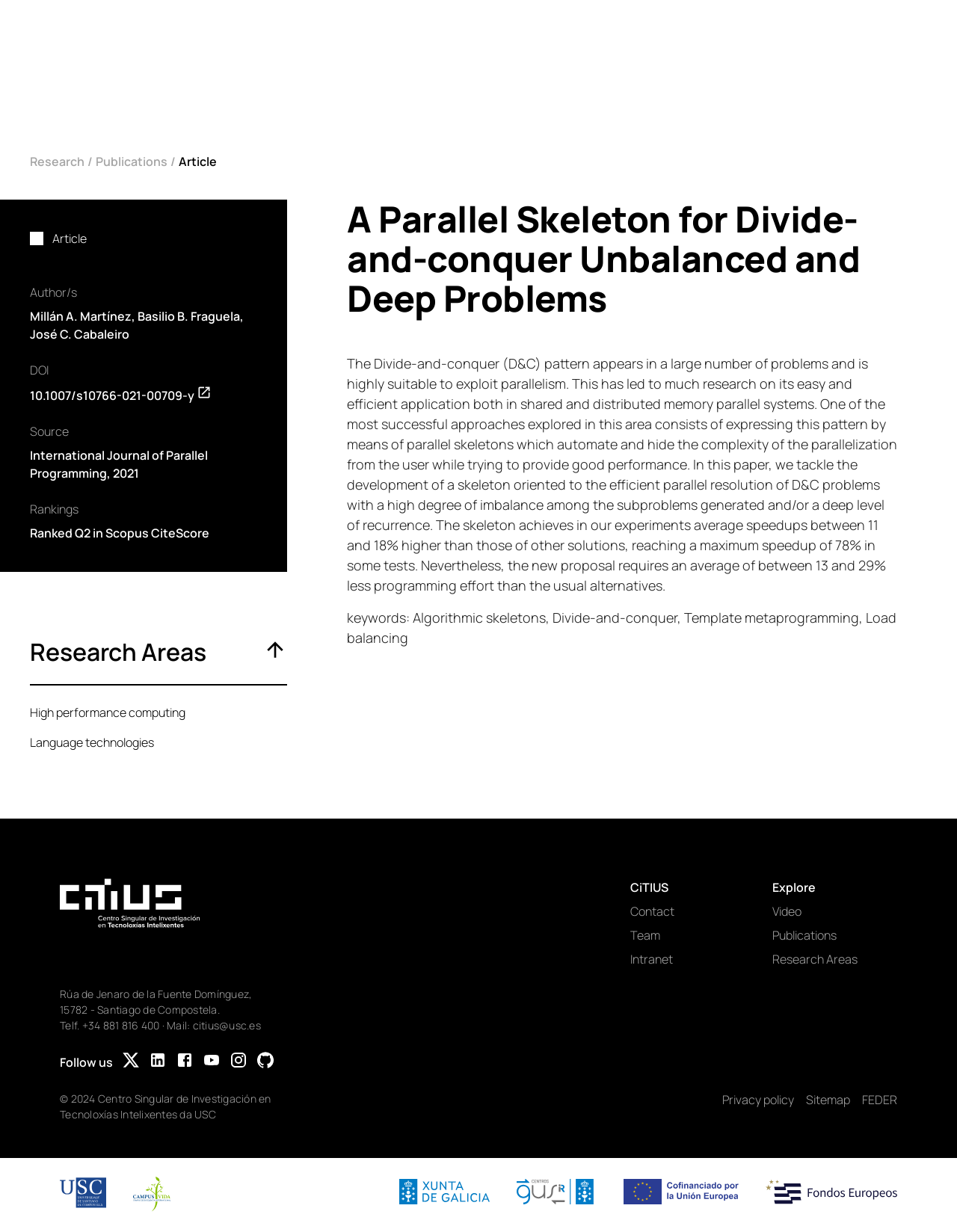What is the DOI of the research paper?
Look at the screenshot and respond with a single word or phrase.

10.1007/s10766-021-00709-y